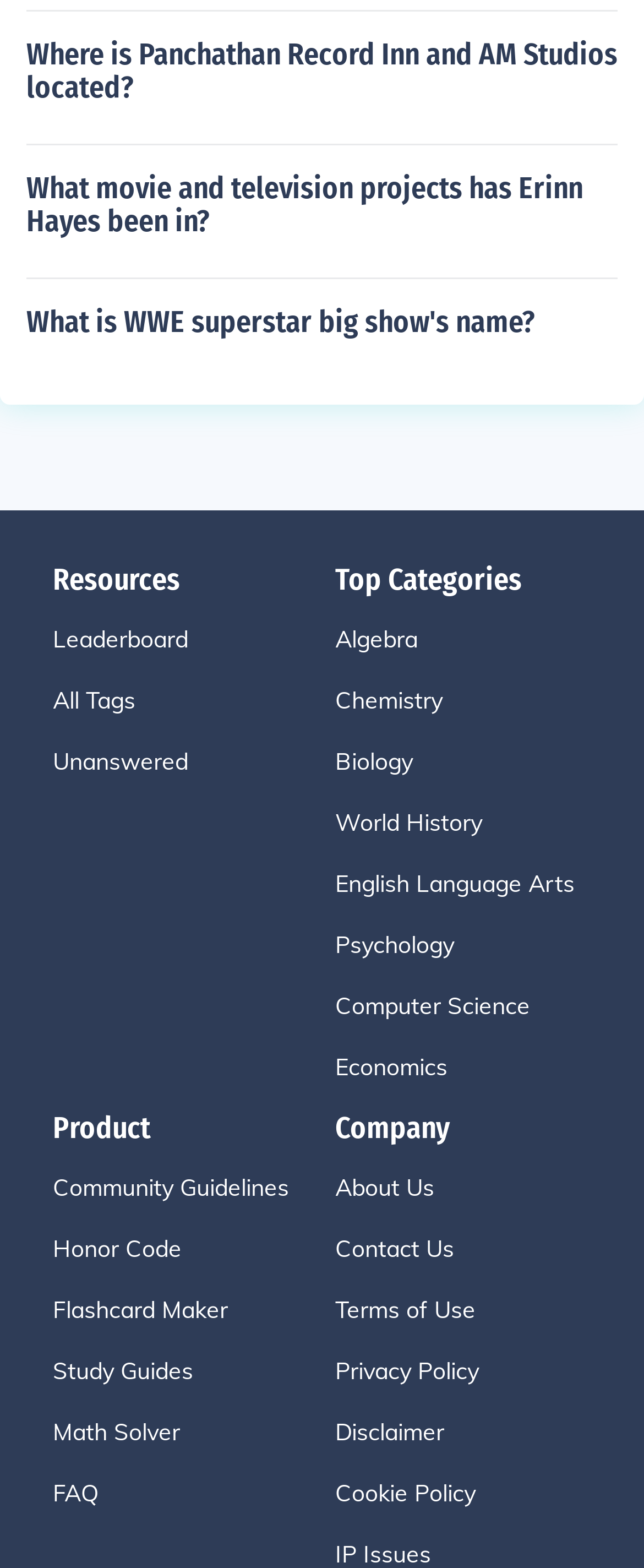What is the purpose of 'Community Guidelines'?
Based on the image, provide your answer in one word or phrase.

Rules